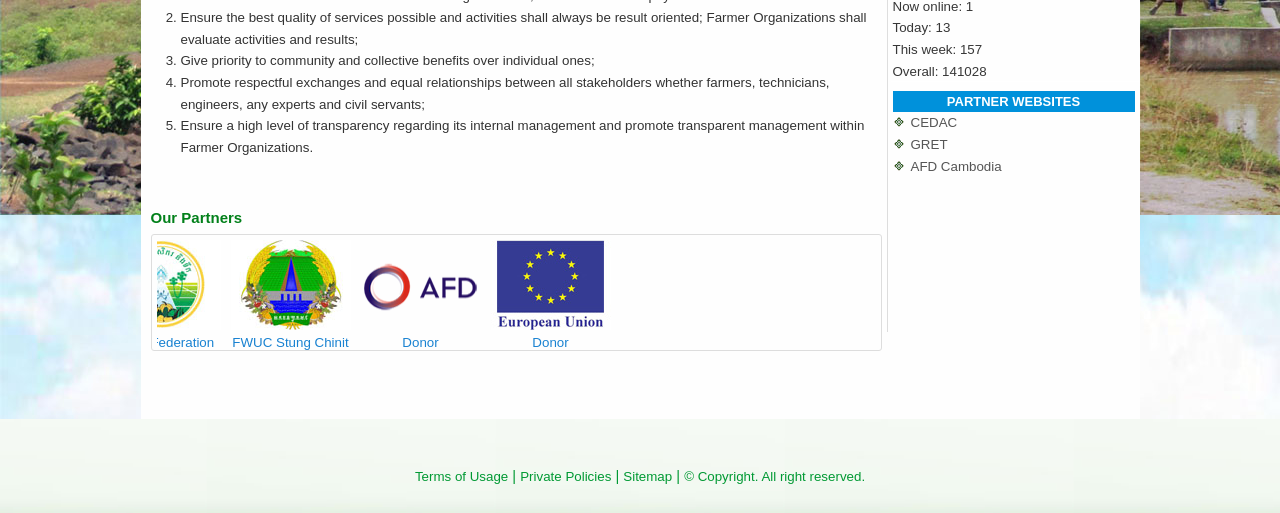Find and provide the bounding box coordinates for the UI element described with: "Terms of Usage".

[0.324, 0.913, 0.397, 0.943]